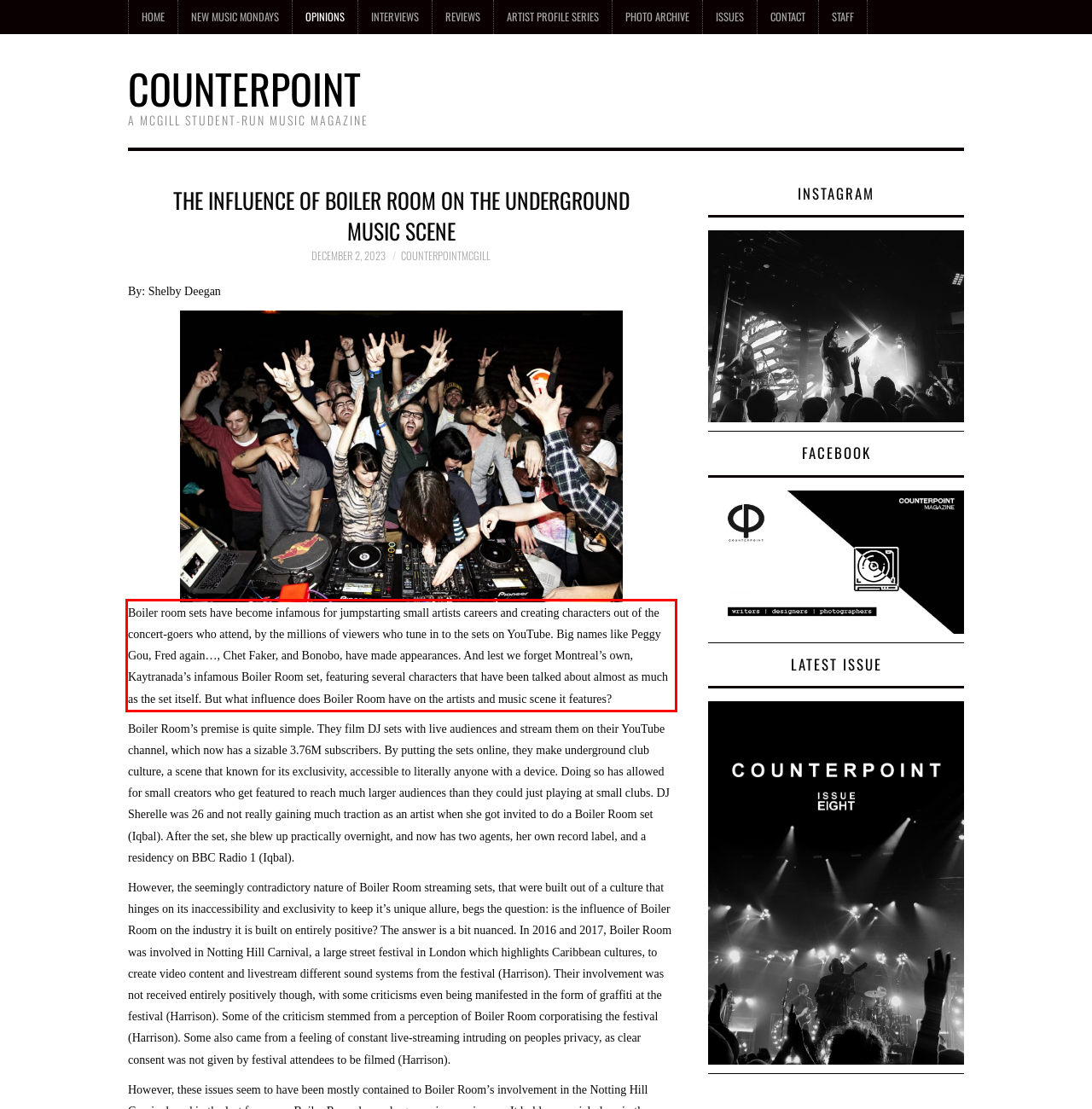Identify the text within the red bounding box on the webpage screenshot and generate the extracted text content.

Boiler room sets have become infamous for jumpstarting small artists careers and creating characters out of the concert-goers who attend, by the millions of viewers who tune in to the sets on YouTube. Big names like Peggy Gou, Fred again…, Chet Faker, and Bonobo, have made appearances. And lest we forget Montreal’s own, Kaytranada’s infamous Boiler Room set, featuring several characters that have been talked about almost as much as the set itself. But what influence does Boiler Room have on the artists and music scene it features?